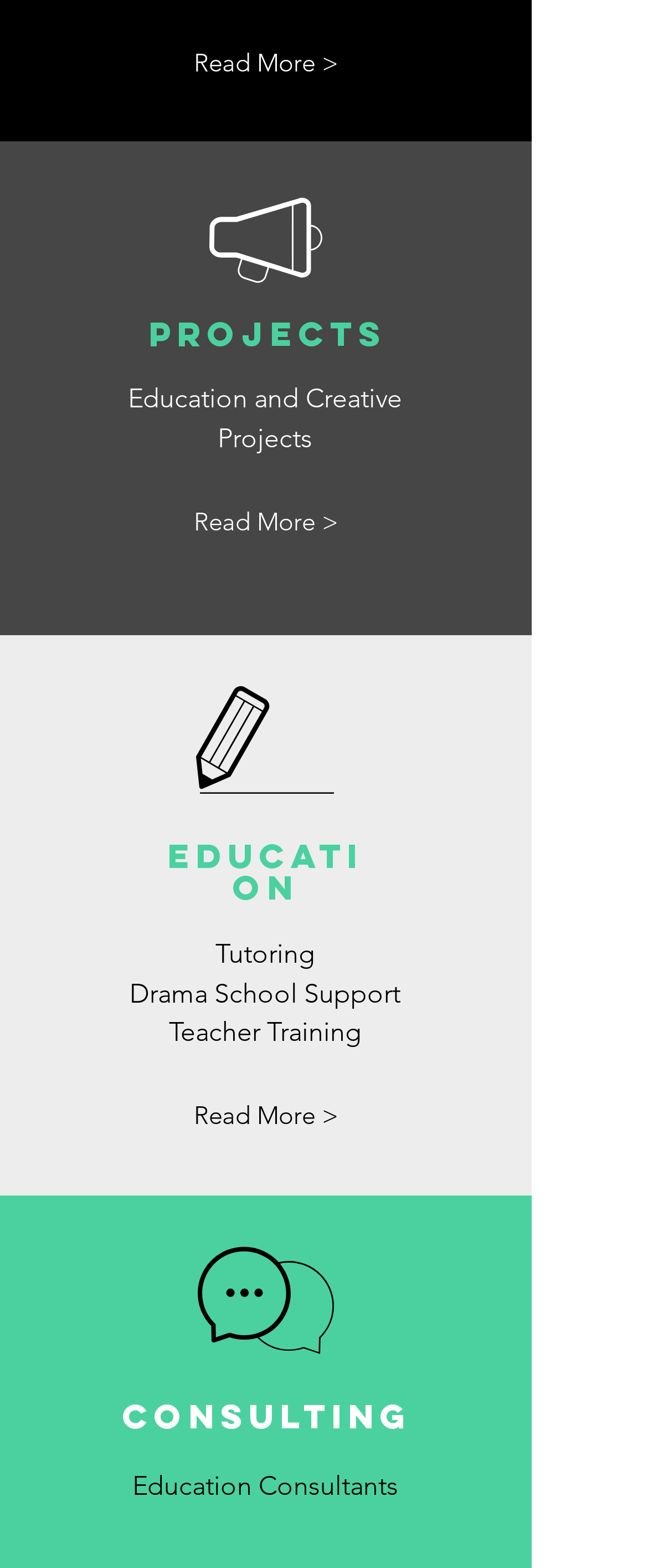What is the last sub-element under 'Consulting'?
From the details in the image, answer the question comprehensively.

Under the 'Consulting' section, I can see only one sub-element, which is 'Education Consultants'.